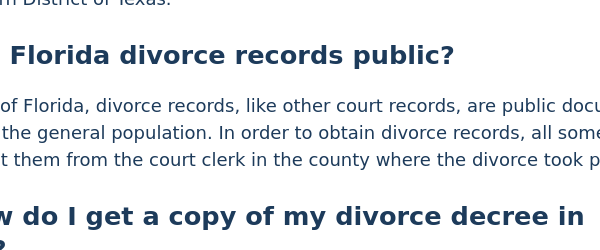Who should be contacted to obtain divorce records?
Relying on the image, give a concise answer in one word or a brief phrase.

Court clerk